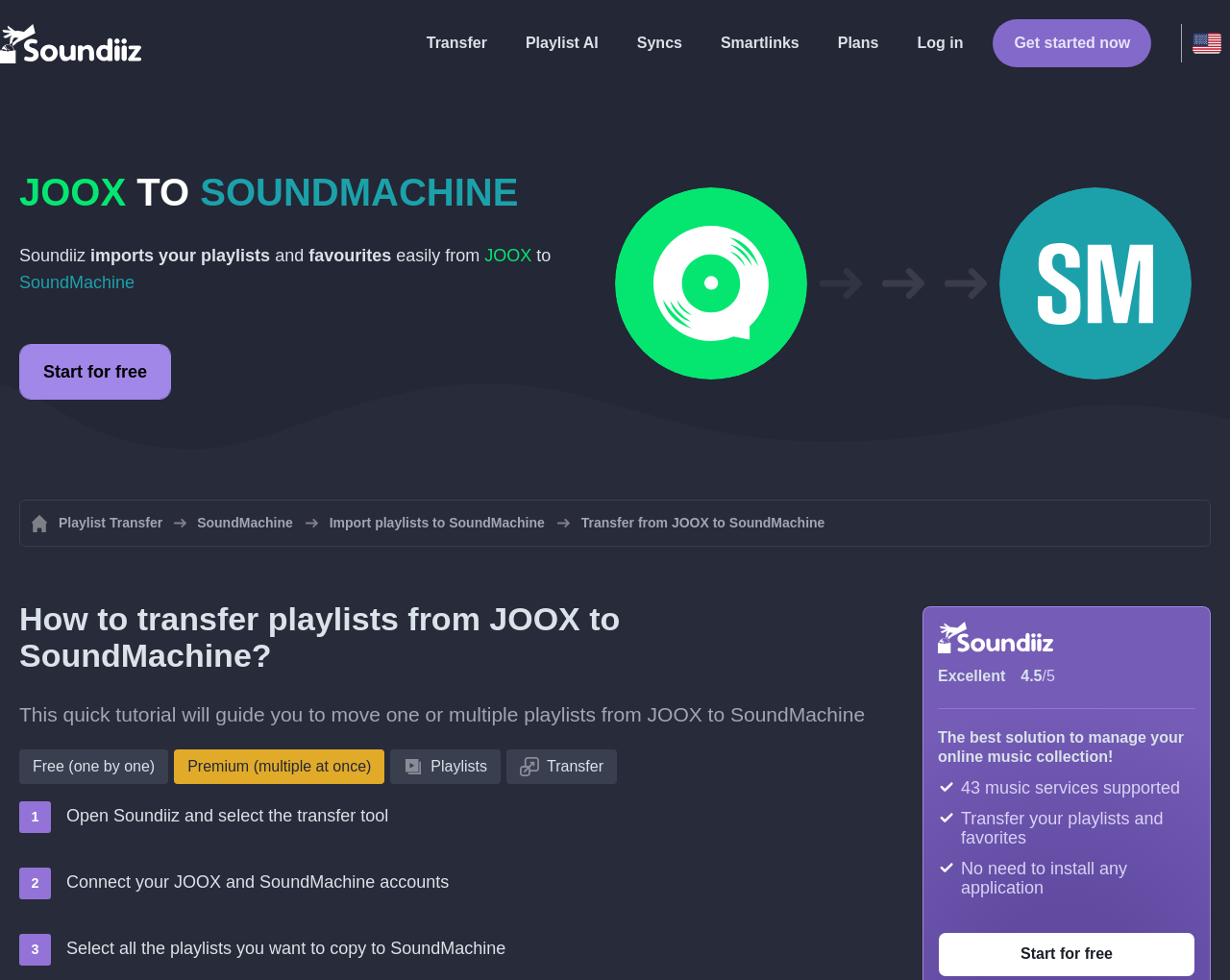Please mark the clickable region by giving the bounding box coordinates needed to complete this instruction: "Click on 'Playlist Transfer'".

[0.0, 0.019, 0.117, 0.07]